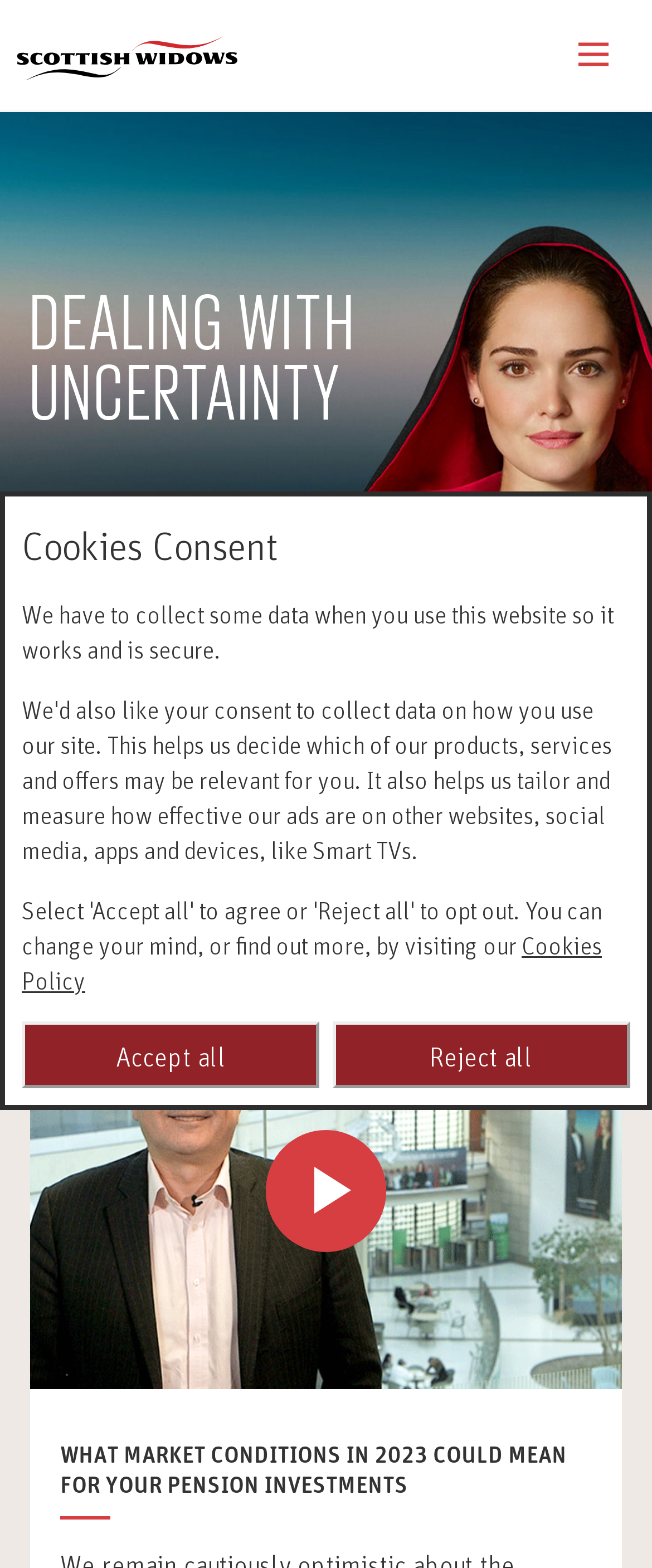Give an extensive and precise description of the webpage.

The webpage is titled "Dealing With Uncertainty | Global | Scottish Widows" and features a Scottish Widows logo at the top left corner. To the right of the logo is a menu button. Below the logo and menu button is a prominent heading "DEALING WITH UNCERTAINTY" that spans about two-thirds of the page width.

Underneath the heading is a block of text that explains the purpose of the webpage, which is to provide support and resources to help users navigate times of uncertainty, including the impact of global events on long-term savings. This text block takes up about half of the page width and is positioned near the top of the page.

Further down the page, there is a video player with a play button, which is centered and takes up about a quarter of the page width. Below the video player is another heading "WHAT MARKET CONDITIONS IN 2023 COULD MEAN FOR YOUR PENSION INVESTMENTS" that spans about three-quarters of the page width.

At the bottom of the page, there is a section related to cookies consent, which includes a brief description of the data collection policy and a link to the Cookies Policy. This section is divided into two columns, with the description on the left and two buttons, "Accept all" and "Reject all", on the right.